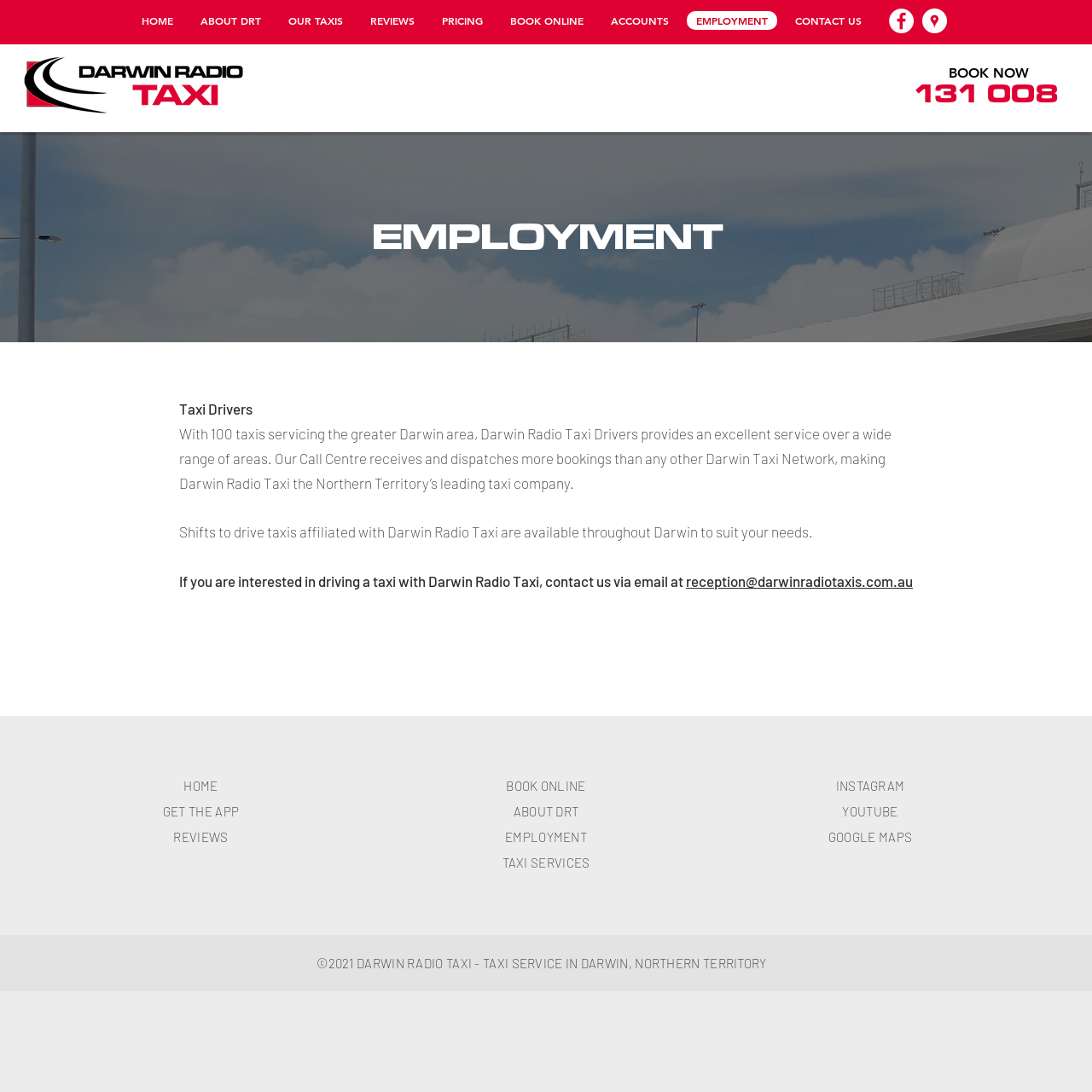Please give a succinct answer to the question in one word or phrase:
What is the email address to contact for driving a taxi?

reception@darwinradiotaxis.com.au